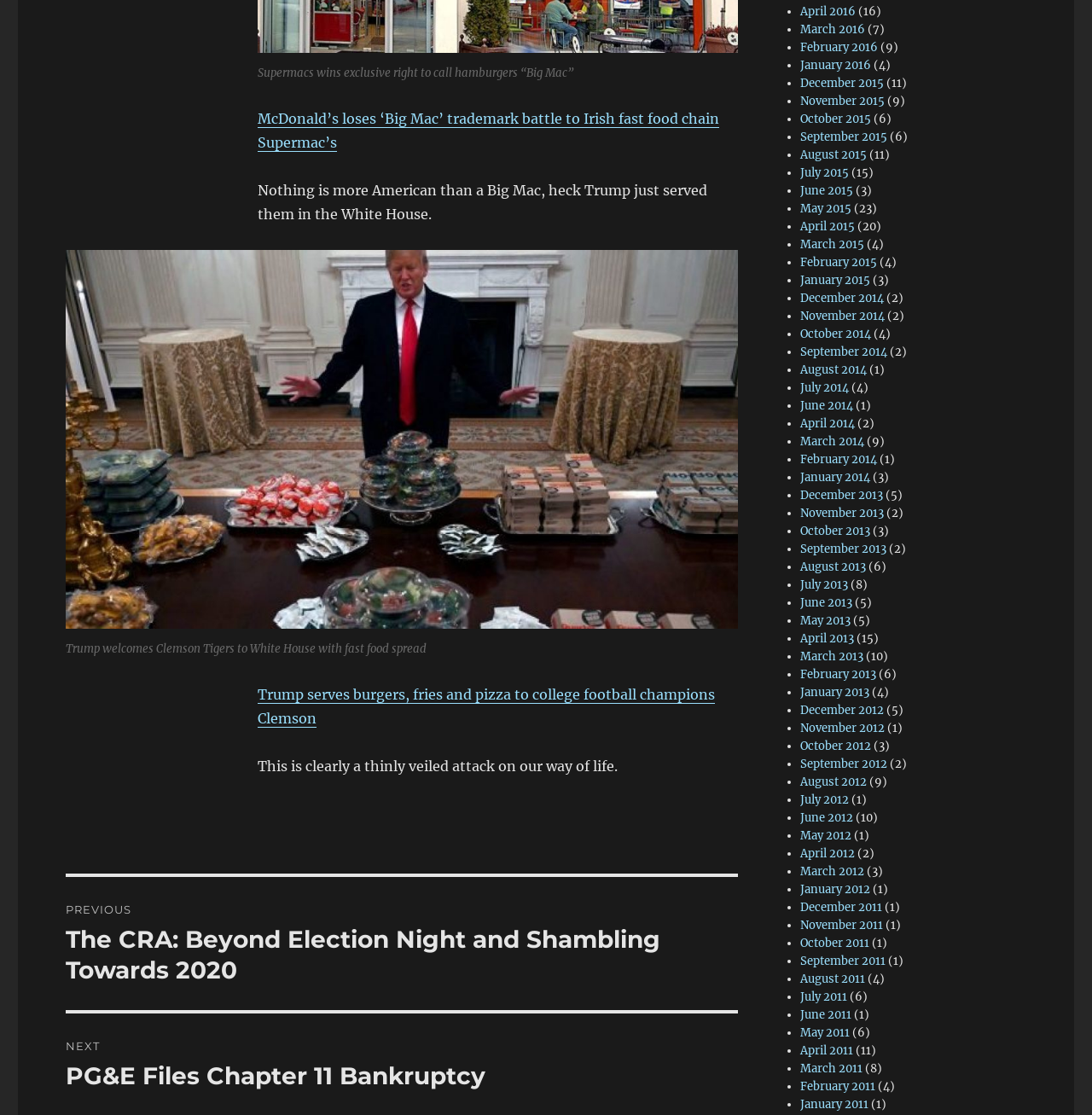Answer the question using only a single word or phrase: 
Who served burgers, fries, and pizza to college football champions?

Trump